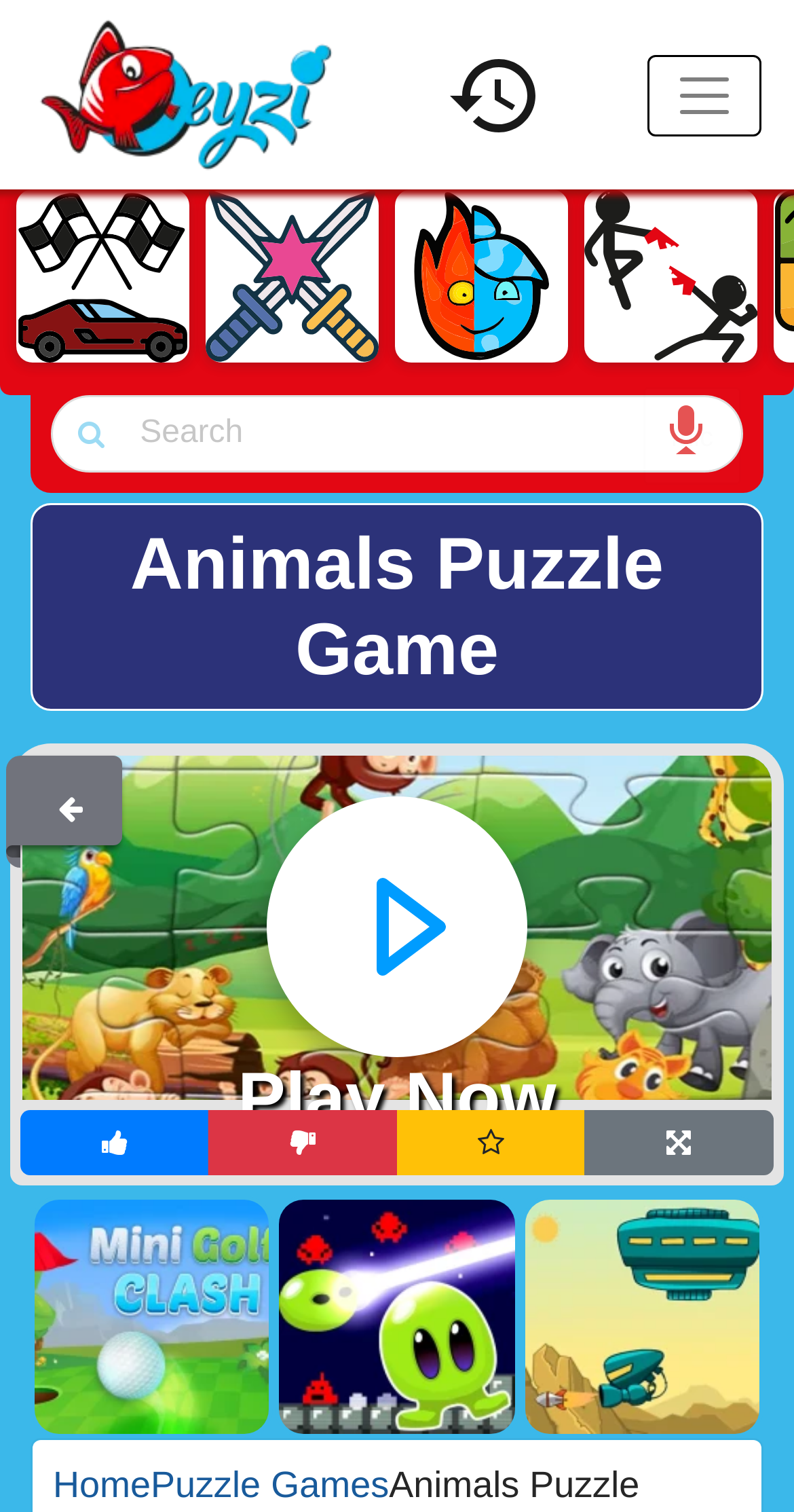Locate the bounding box coordinates of the element that should be clicked to execute the following instruction: "Click the 'Like' button".

[0.026, 0.734, 0.265, 0.777]